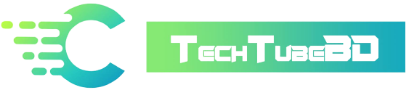Generate a complete and detailed caption for the image.

The image features the logo of TechTubeBD, prominently displaying a stylized letter "C" designed with a gradient of green to blue, symbolizing innovation and technology. The text "TechTubeBD" is integrated into the design, featuring a sleek font that combines both modern and tech-inspired aesthetics. This logo reflects the brand’s focus on technological advancements and information, particularly in fields such as quantum computing and artificial intelligence, as indicated by its association with articles and content addressing these cutting-edge topics.